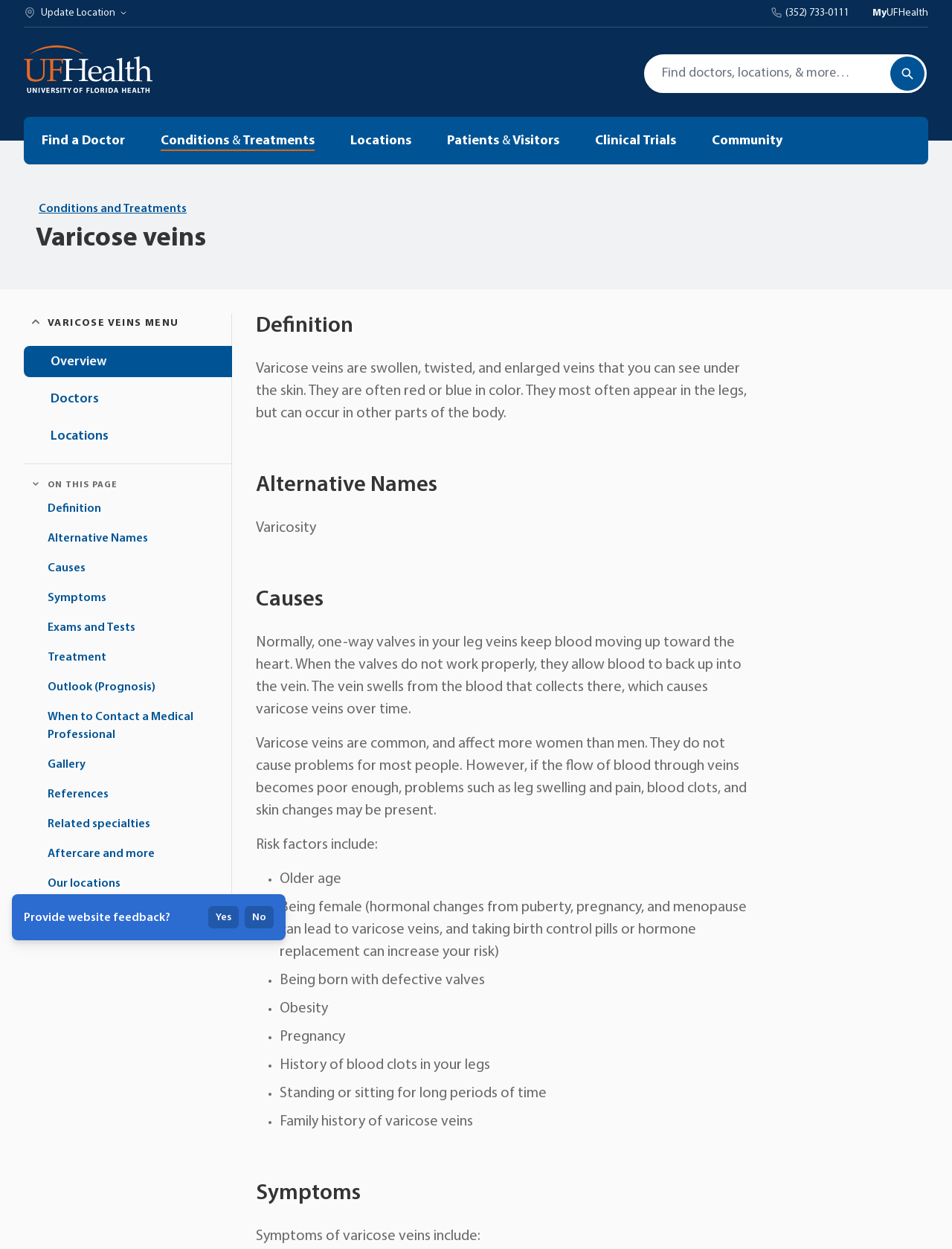Identify the bounding box coordinates for the element that needs to be clicked to fulfill this instruction: "Go to Conditions & Treatments". Provide the coordinates in the format of four float numbers between 0 and 1: [left, top, right, bottom].

[0.15, 0.094, 0.349, 0.132]